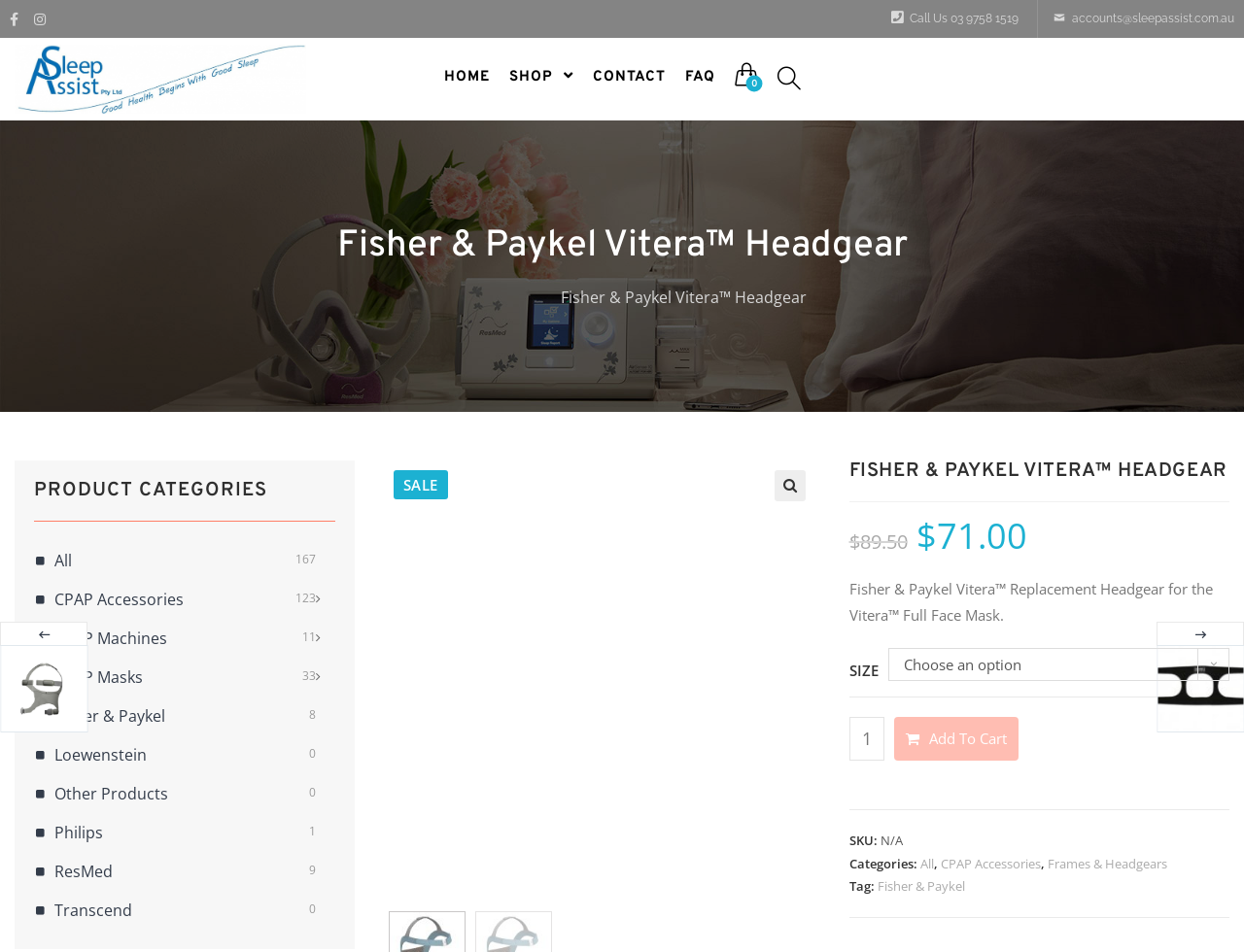Locate the bounding box coordinates of the clickable part needed for the task: "Add to cart".

[0.775, 0.753, 0.875, 0.799]